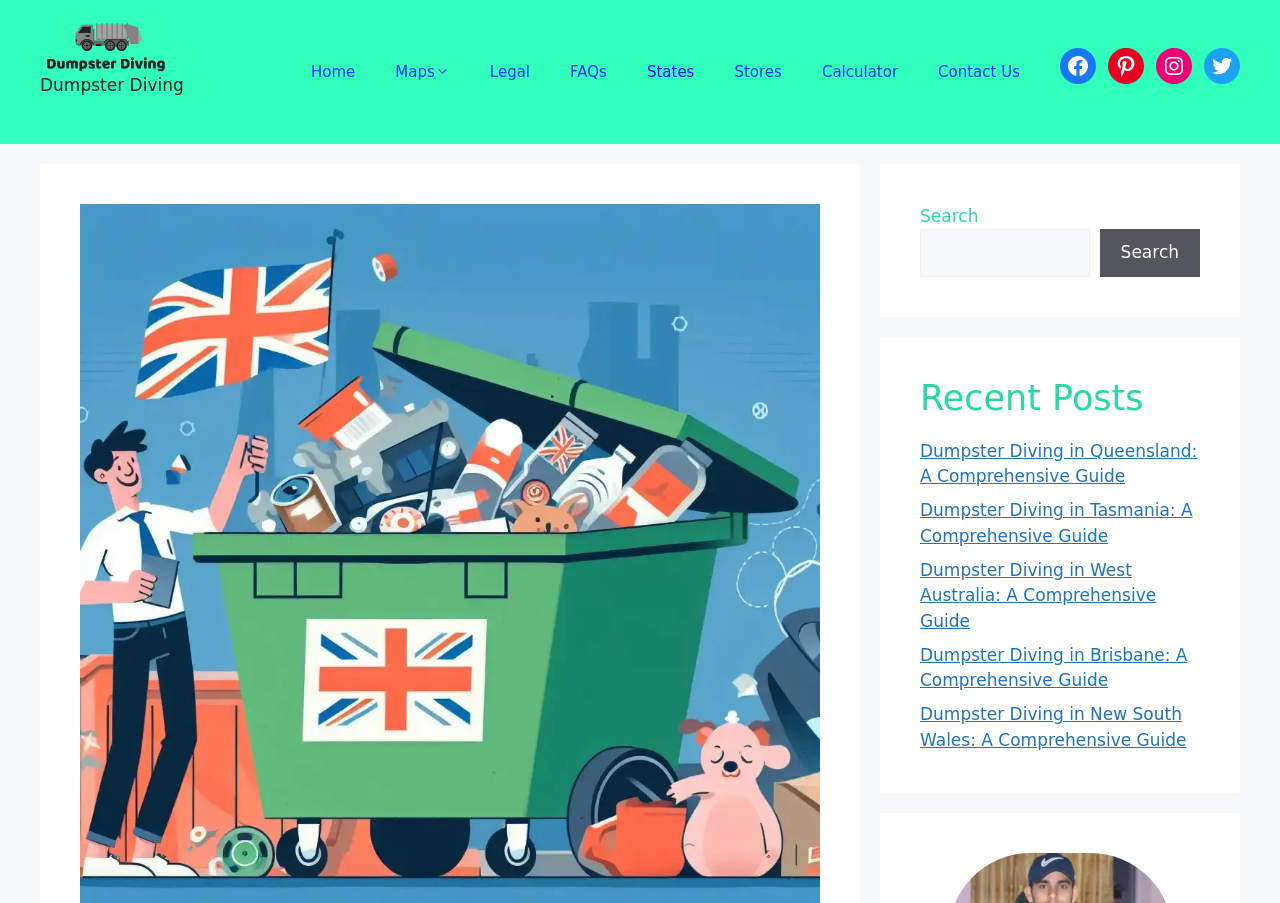Can you specify the bounding box coordinates of the area that needs to be clicked to fulfill the following instruction: "Follow on Facebook"?

[0.828, 0.053, 0.856, 0.093]